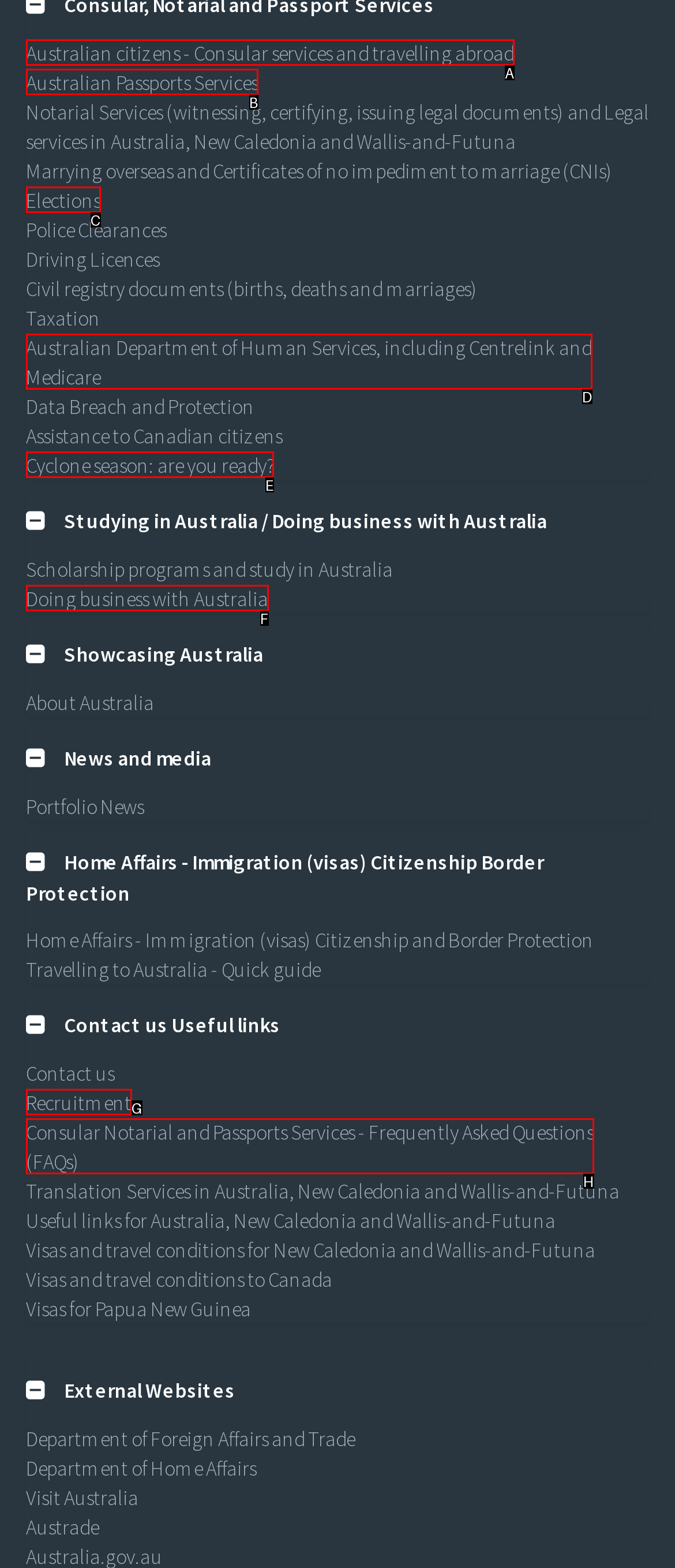Select the option that matches the description: Cyclone season: are you ready?. Answer with the letter of the correct option directly.

E